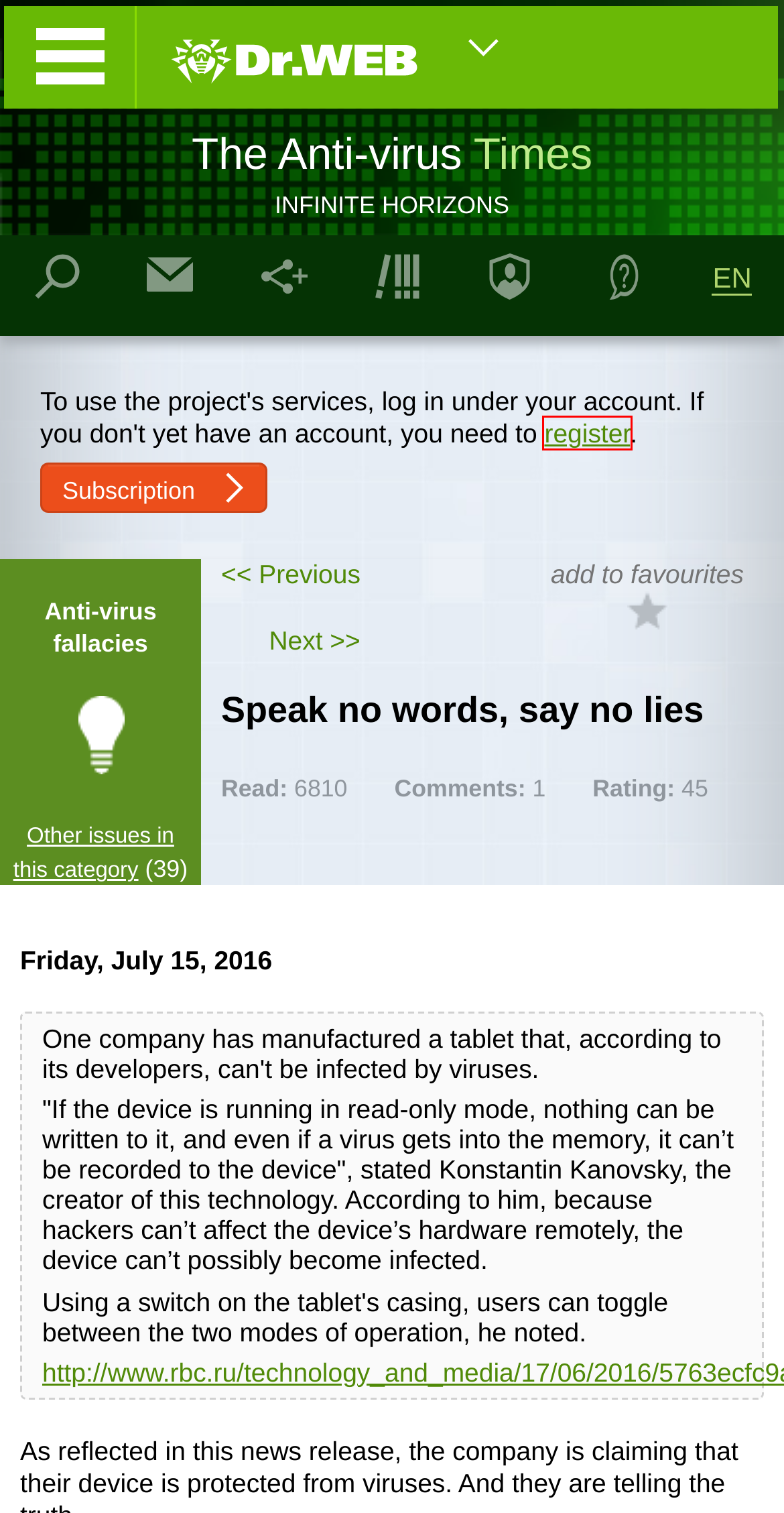Examine the screenshot of a webpage featuring a red bounding box and identify the best matching webpage description for the new page that results from clicking the element within the box. Here are the options:
A. An anti-virus is a complex organism
B. The Anti-virus Times — Activity statistics
C. Register Dr.Web site user account
D. The Anti-virus Times — Favourites
E. Dr.Web — innovative anti-virus technologies. Comprehensive protection from Internet threats.
F. More Androids, less security
G. The Anti-virus Times — Issues
H. The Anti-virus Times — Infinite horizons

C